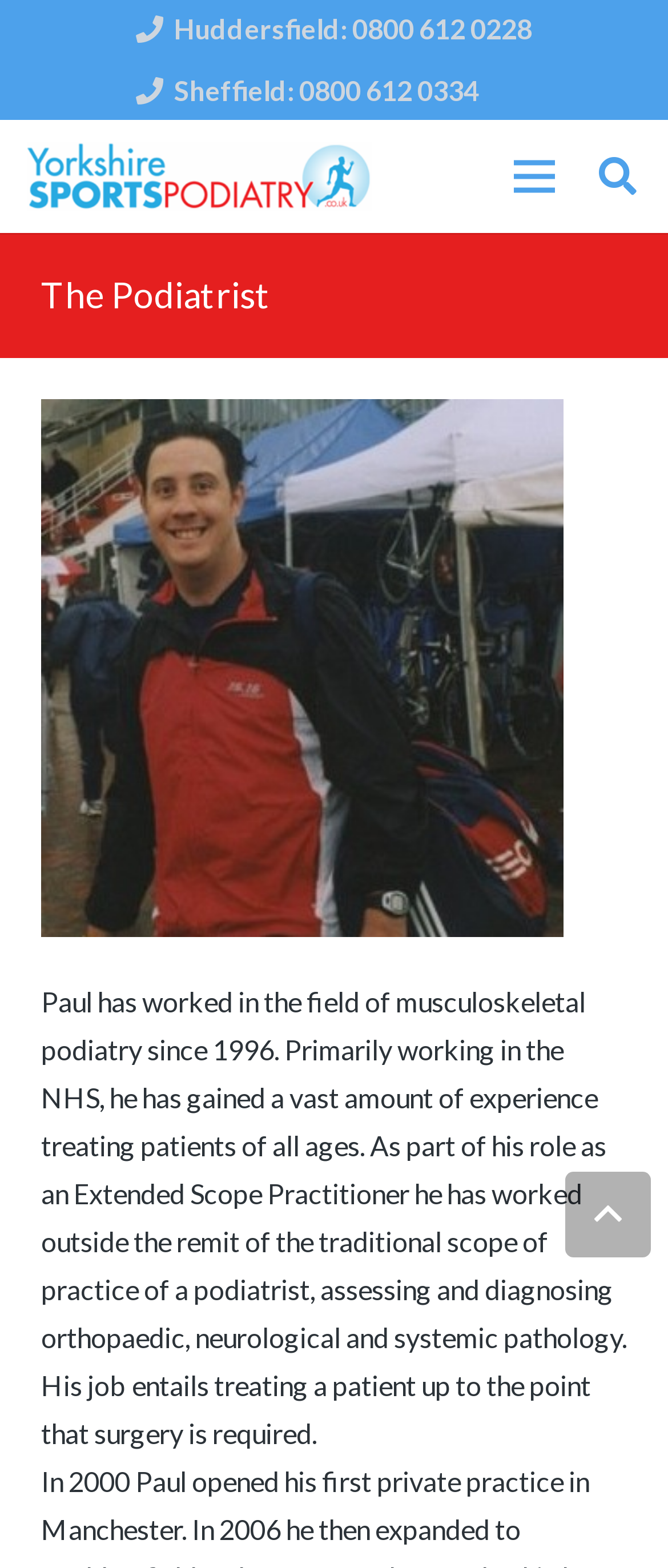Use a single word or phrase to respond to the question:
What is the phone number for Huddersfield?

0800 612 0228